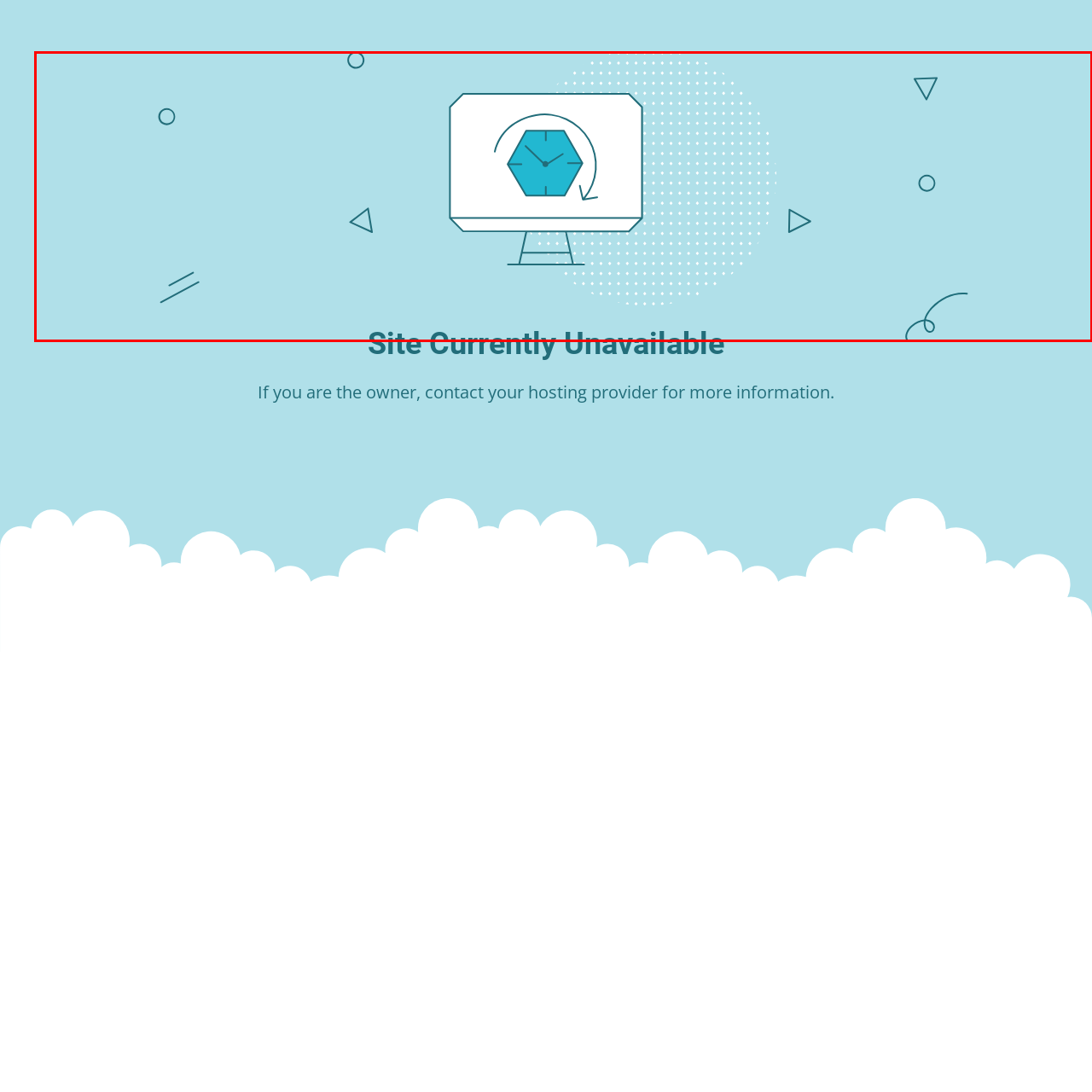Check the highlighted part in pink, What is displayed on the computer monitor? 
Use a single word or phrase for your answer.

Hexagonal icon